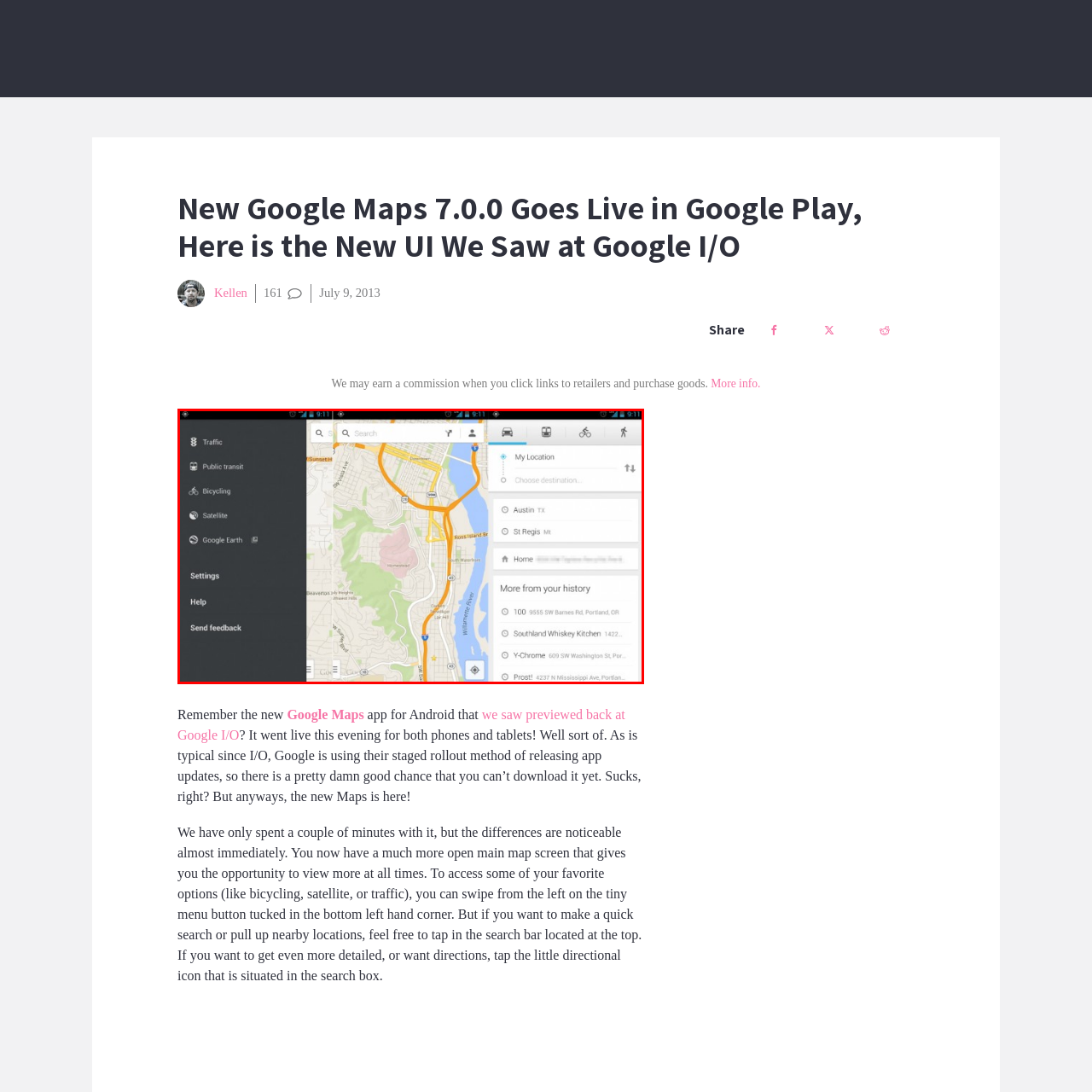What is the purpose of the redesign?
Inspect the image area bounded by the red box and answer the question with a single word or a short phrase.

Accessibility and ease of use